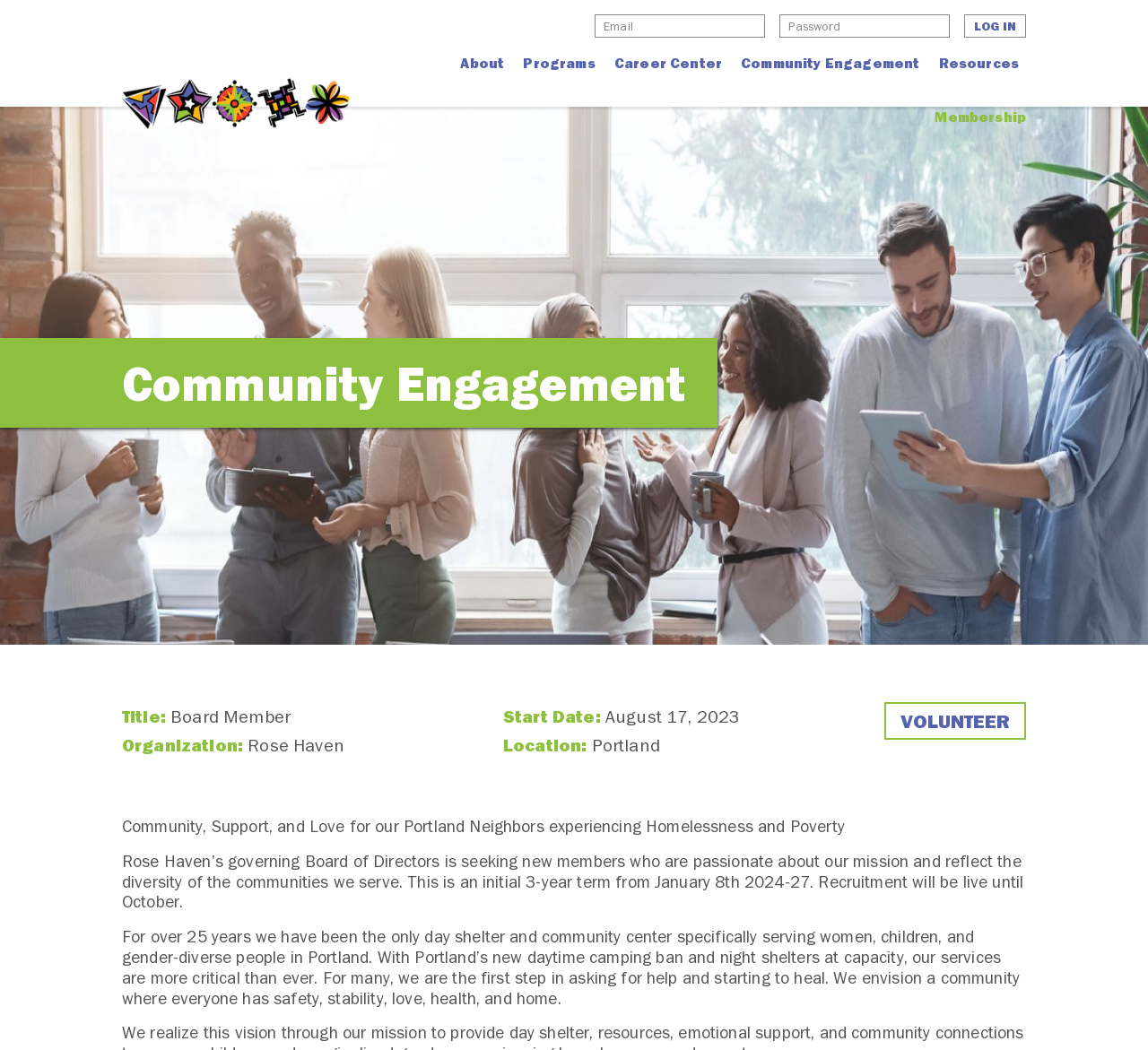Please identify the bounding box coordinates of the element's region that needs to be clicked to fulfill the following instruction: "Click the 'Programs' link". The bounding box coordinates should consist of four float numbers between 0 and 1, i.e., [left, top, right, bottom].

[0.45, 0.043, 0.525, 0.094]